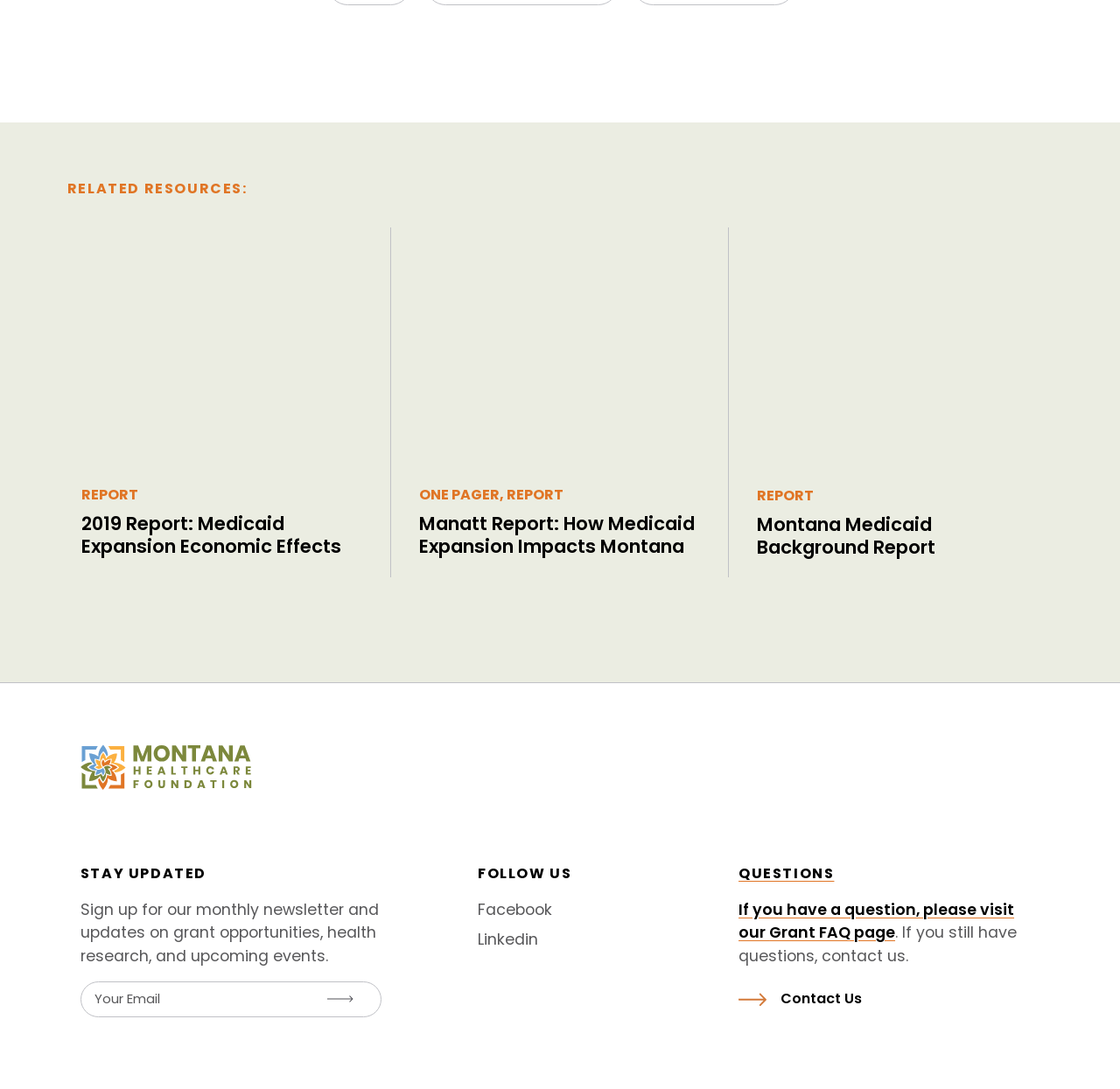Locate the bounding box coordinates of the clickable part needed for the task: "Follow on Facebook".

[0.427, 0.825, 0.493, 0.845]